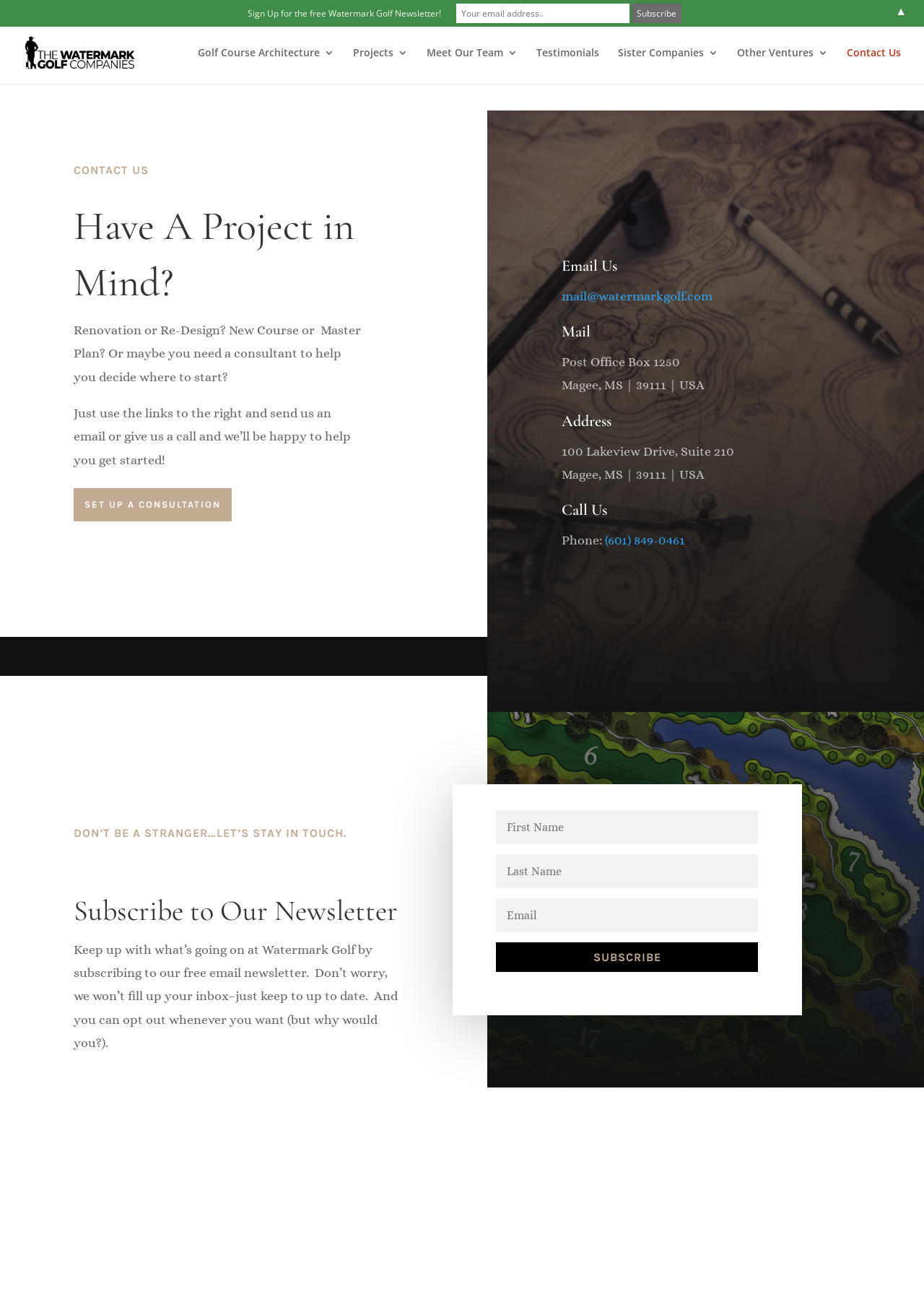Explain the contents of the webpage comprehensively.

The webpage is about Watermark Golf, a golf course architecture company. At the top, there is a logo of Watermark Golf, accompanied by a link to the company's main page. Below the logo, there are several links to the company's social media profiles, including Twitter, LinkedIn, and Facebook.

The main content of the page is divided into two sections. On the left side, there is a section titled "CONTACT US" with a heading "Have A Project in Mind?" followed by a paragraph of text describing the company's services. There is also a call-to-action link "SET UP A CONSULTATION" and a brief introduction to the company's consultation services.

On the right side, there is a section with the company's contact information, including email, mail, and physical addresses. The email address is provided as a link, and the physical address is divided into two lines. Below the contact information, there is a section titled "Call Us" with the company's phone number provided as a link.

Further down the page, there is a section titled "DON’T BE A STRANGER…LET’S STAY IN TOUCH." with a heading "Subscribe to Our Newsletter" followed by a brief introduction to the company's newsletter. There are three text boxes for users to input their information, and a "SUBSCRIBE" link to submit the form.

At the bottom of the page, there is a static text "Sign Up for the free Watermark Golf Newsletter!" with a text box and a "Subscribe" button next to it. Finally, there is an upward arrow symbol "▲" at the bottom right corner of the page.